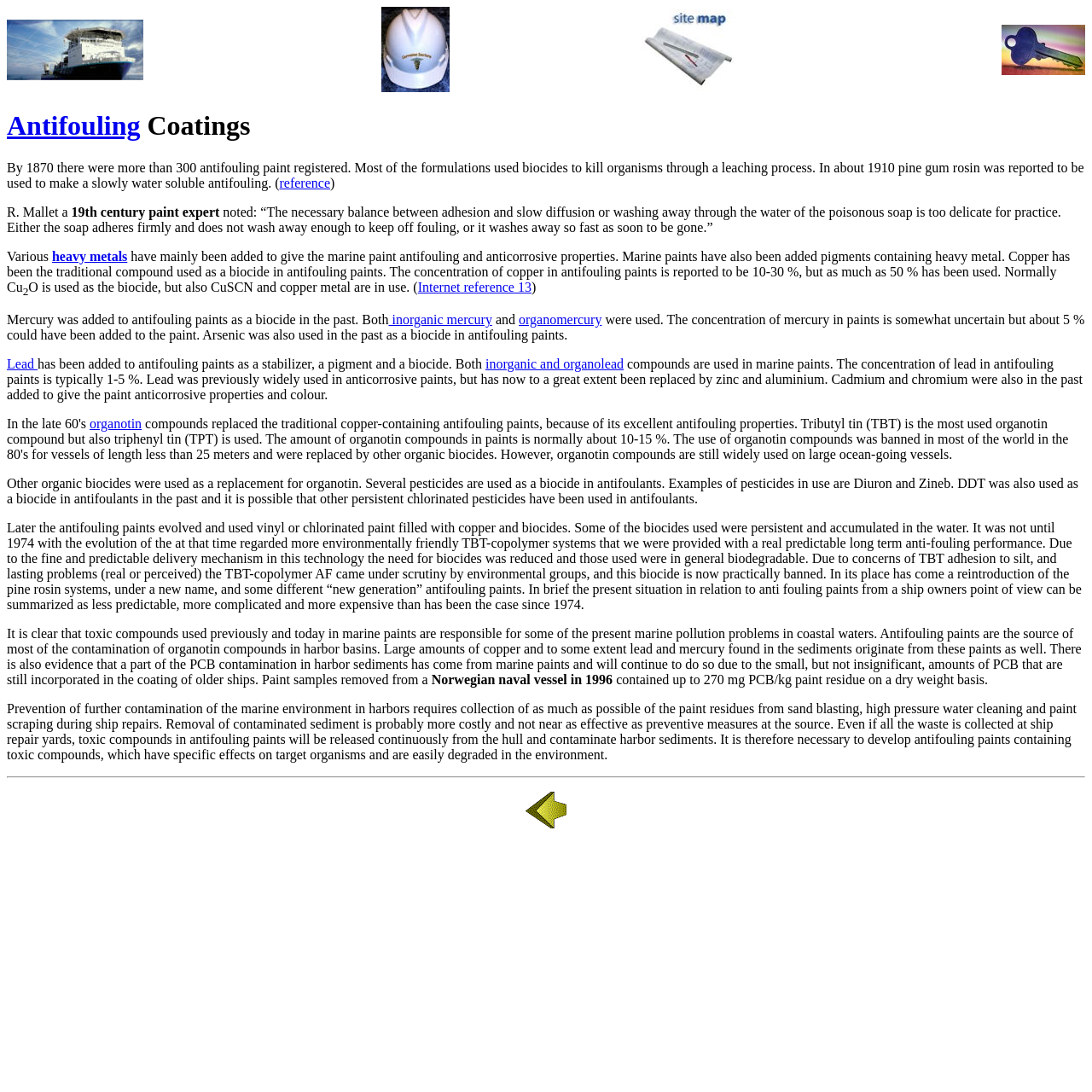Can you specify the bounding box coordinates of the area that needs to be clicked to fulfill the following instruction: "Visit Internet reference 13"?

[0.383, 0.256, 0.487, 0.269]